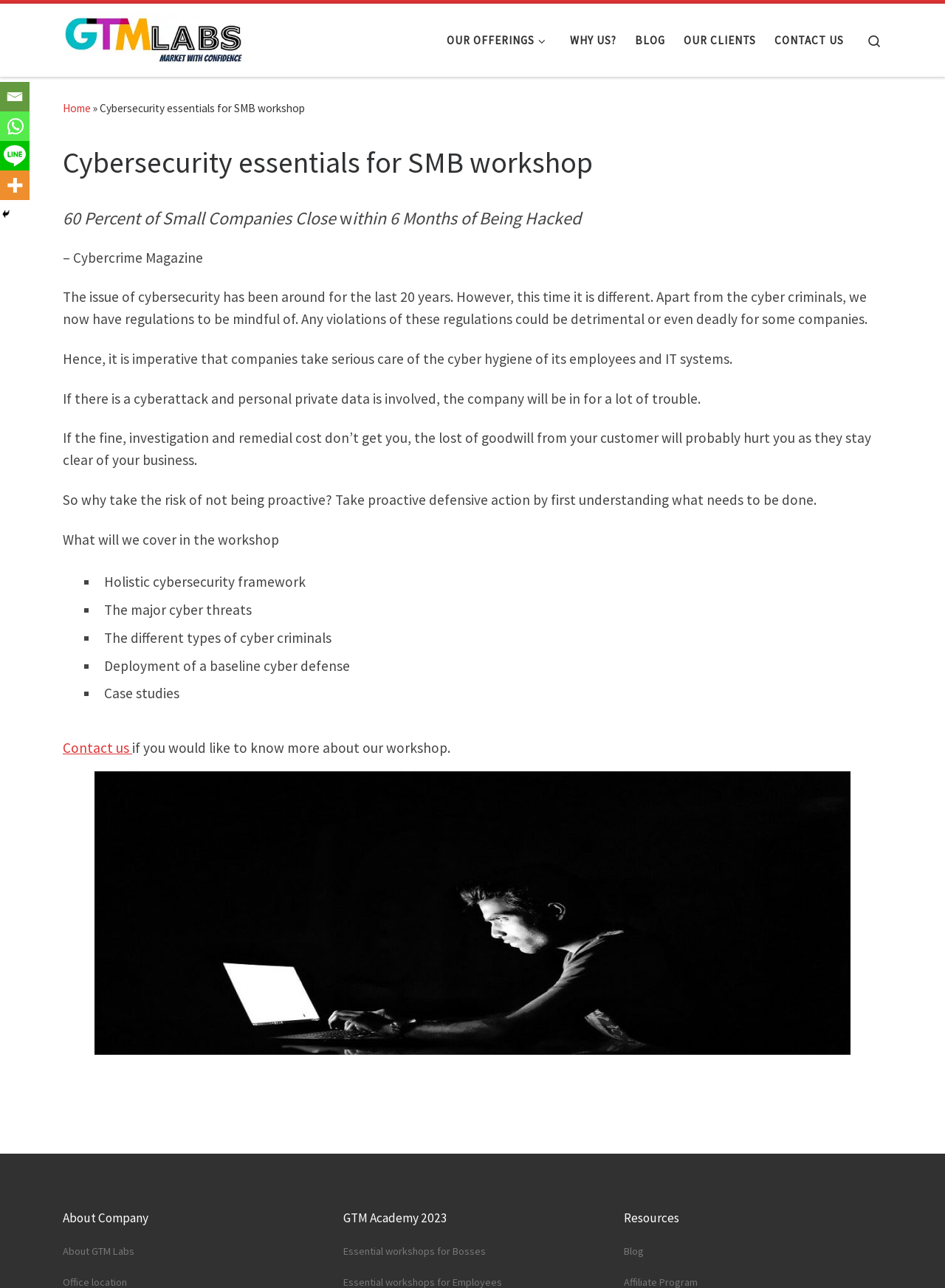Find the bounding box coordinates of the clickable region needed to perform the following instruction: "Click on 'OUR OFFERINGS'". The coordinates should be provided as four float numbers between 0 and 1, i.e., [left, top, right, bottom].

[0.468, 0.019, 0.588, 0.044]